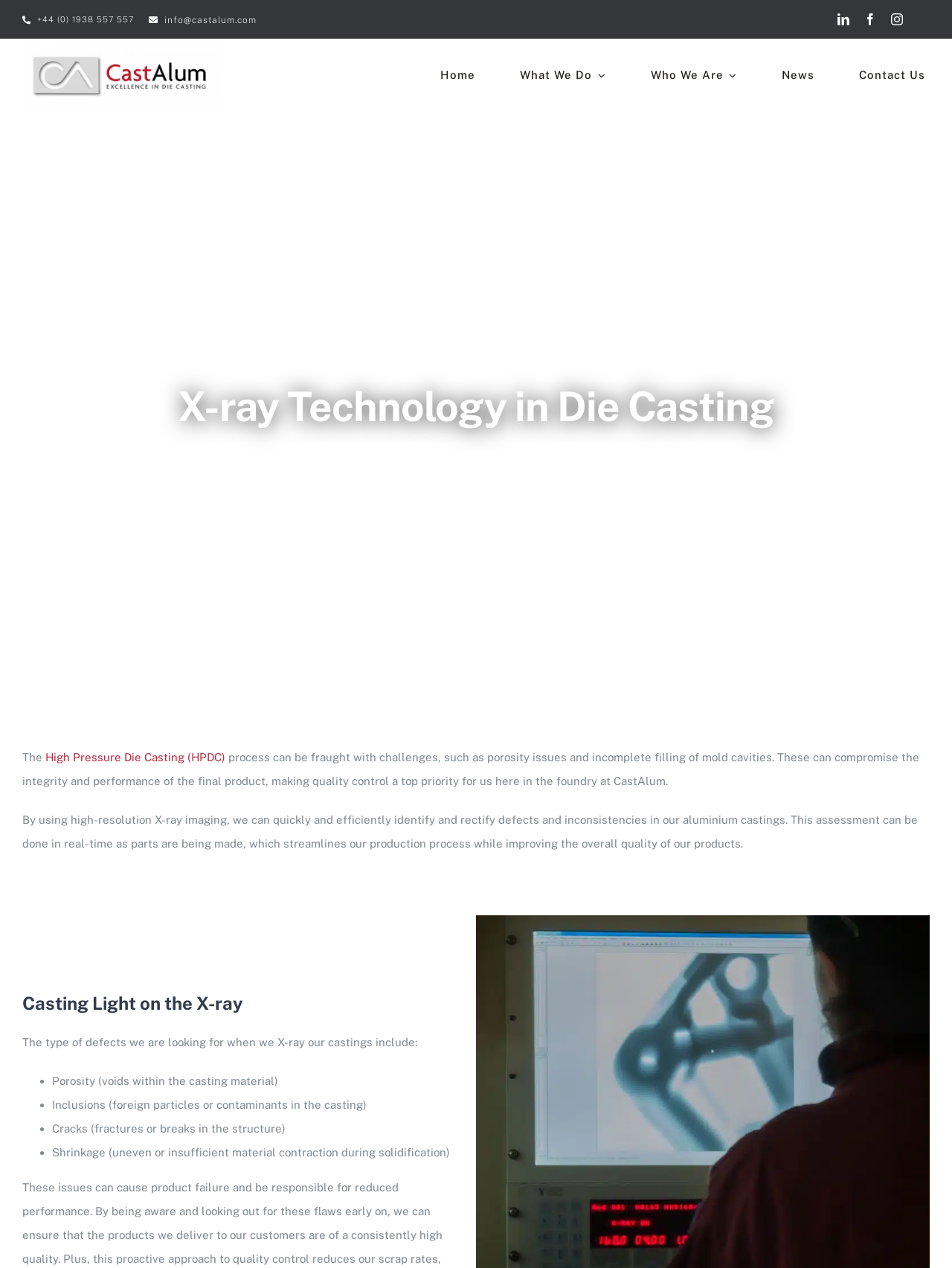Determine the bounding box coordinates of the clickable region to carry out the instruction: "Go to the top of the page".

[0.904, 0.731, 0.941, 0.751]